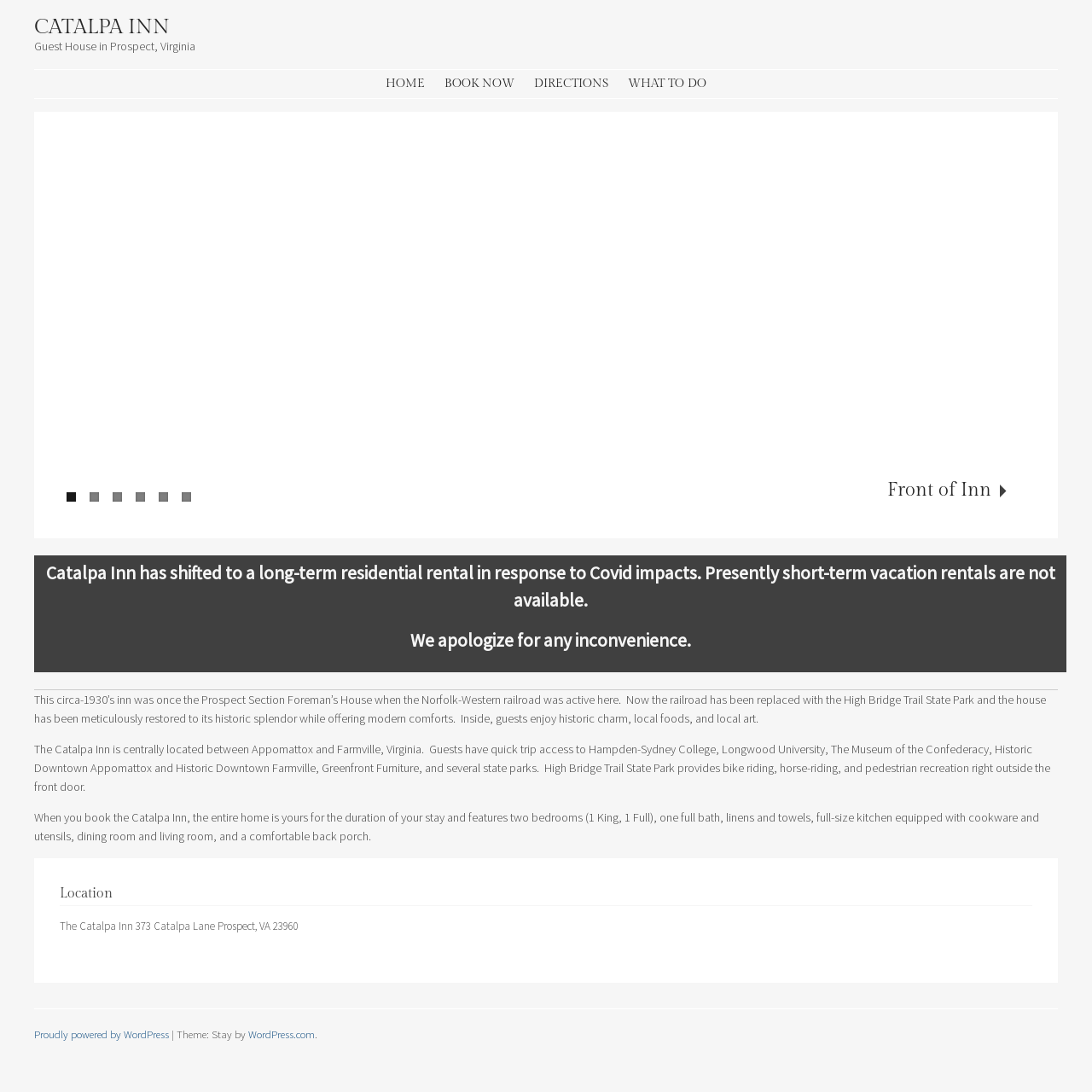Locate the bounding box coordinates of the clickable region to complete the following instruction: "Click on the 'BOOK NOW' link."

[0.399, 0.064, 0.479, 0.09]